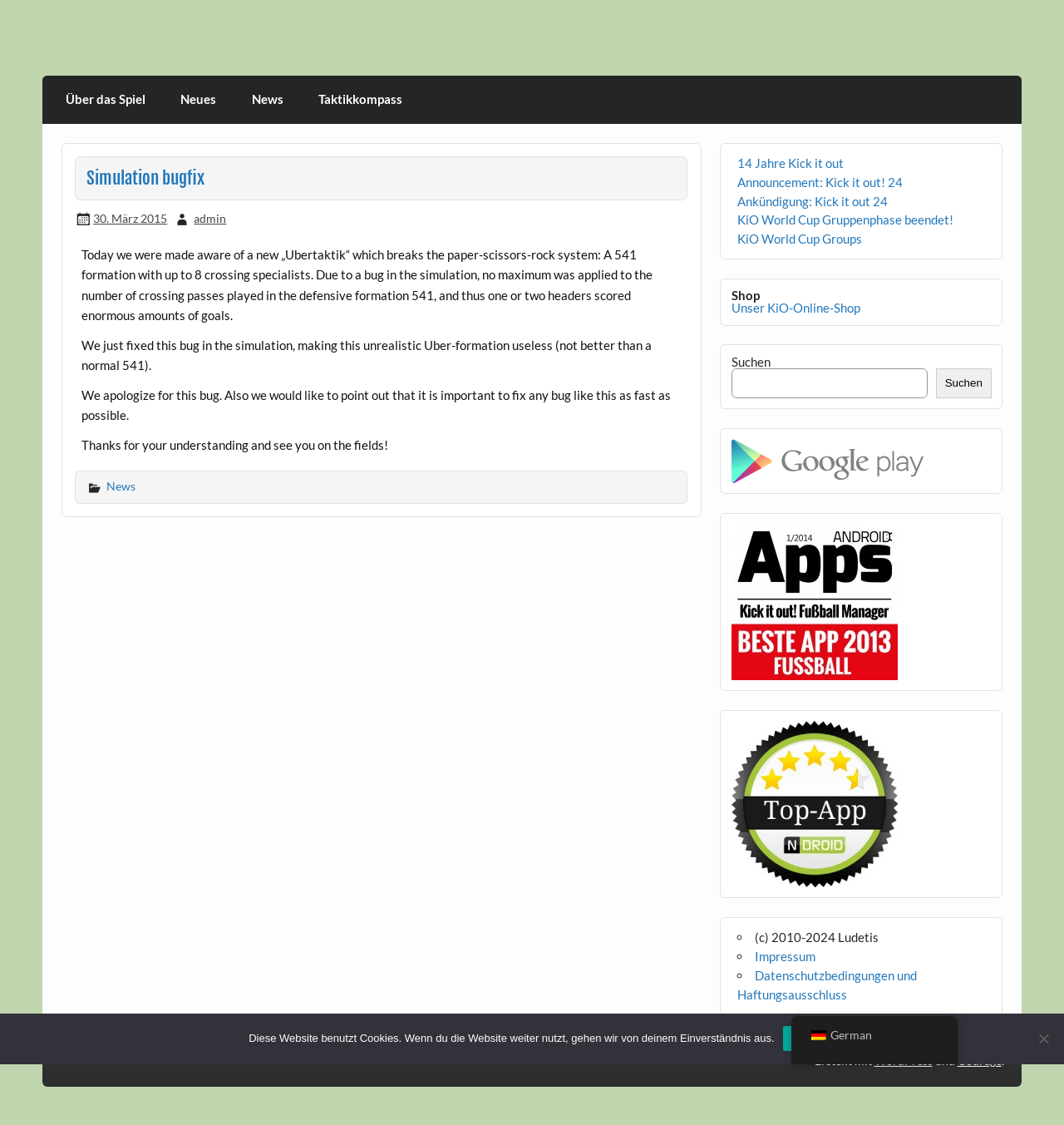Provide a thorough summary of the webpage.

This webpage is about a multiplayer football manager game called "Kick it out!" with a focus on a simulation bugfix. At the top, there is a link to "Kick it out!" and a static text "Multiplayer Football Manager". Below this, there are several links to different sections of the game, including "Über das Spiel", "Neues", "News", and "Taktikkompass".

The main content of the page is an article about a simulation bugfix, which is divided into several paragraphs. The article title is "Simulation bugfix" and it is followed by a link to the date "30. März 2015" and another link to the author "admin". The article explains that a bug in the simulation allowed for an unrealistic formation to score enormous amounts of goals, but this bug has now been fixed. The article also apologizes for the bug and emphasizes the importance of fixing such bugs quickly.

To the right of the main content, there is a complementary section with several links to other news articles, including "14 Jahre Kick it out", "Announcement: Kick it out! 24", and "KiO World Cup Gruppenphase beendet!". Below this, there is a section with a link to the shop and a search bar.

At the bottom of the page, there are several figures, which appear to be images or icons. There is also a section with copyright information "(c) 2010-2024 Ludetis" and links to "Impressum" and "Datenschutzbedingungen und Haftungsausschluss".

In the bottom left corner, there is a content information section with a static text "Erstellt mit" followed by links to "WordPress" and "Courage". In the bottom right corner, there is a link to switch the language to German, accompanied by a German flag icon. Finally, there is a cookie notice dialog at the bottom of the page, which informs users that the website uses cookies and provides an "OK" button to accept this.